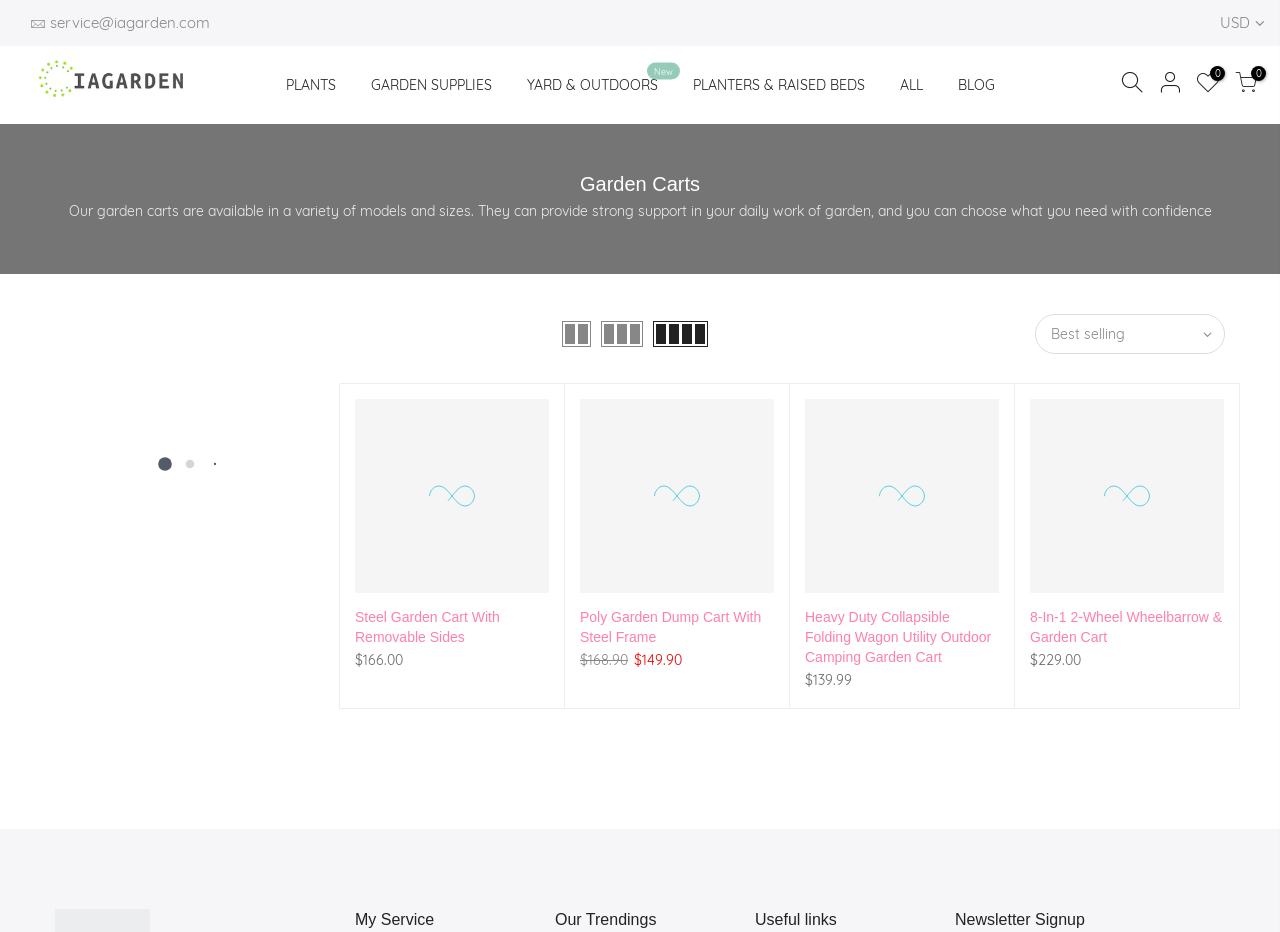How many garden cart models are displayed?
Please interpret the details in the image and answer the question thoroughly.

I counted the number of garden cart models displayed on the webpage, which are 'Steel Garden Cart With Removable Sides', 'Poly Garden Dump Cart With Steel Frame', 'Heavy Duty Collapsible Folding Wagon Utility Outdoor Camping Garden Cart', and '8-In-1 2-Wheel Wheelbarrow & Garden Cart'.